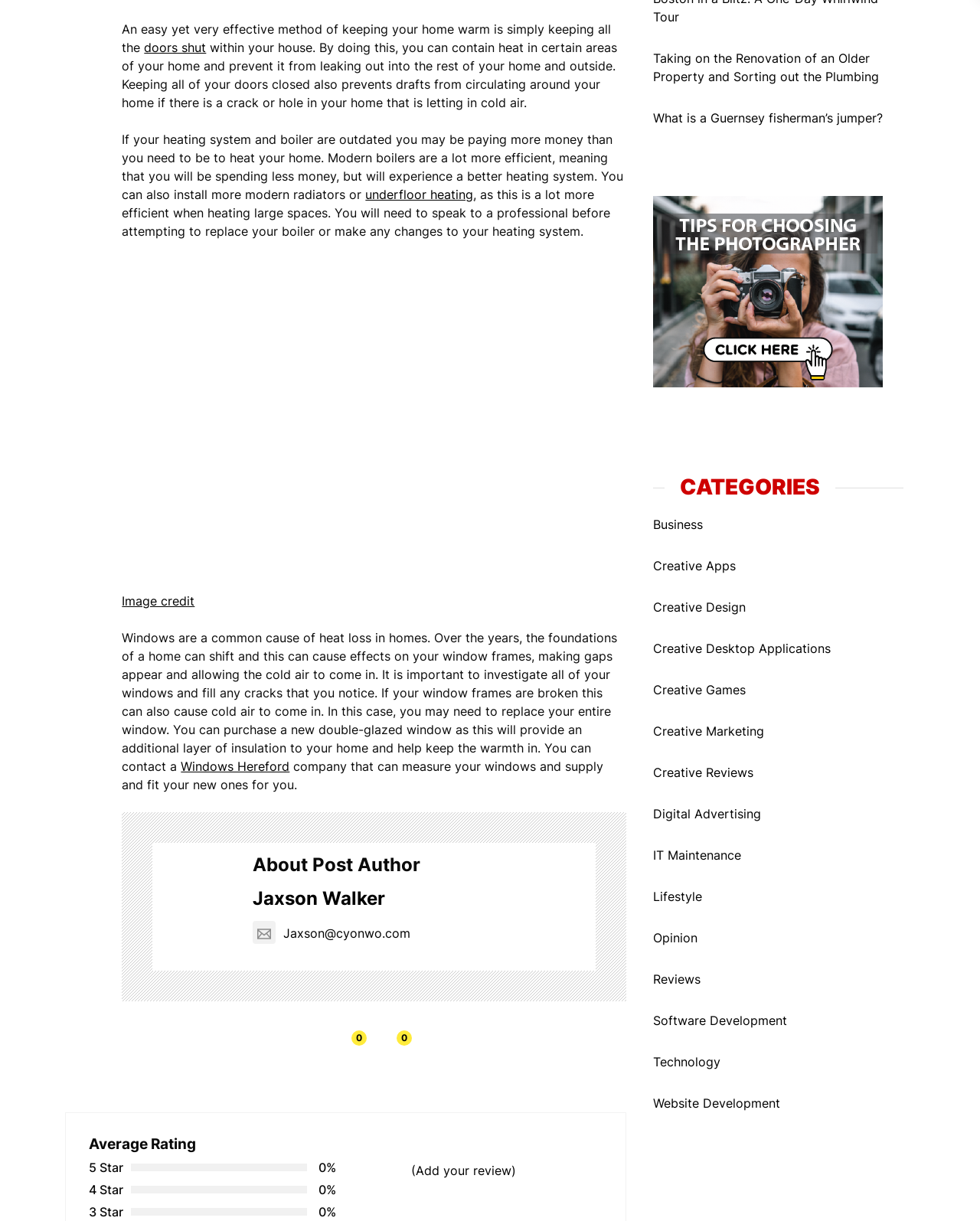Answer the question below in one word or phrase:
How many rating options are available?

5